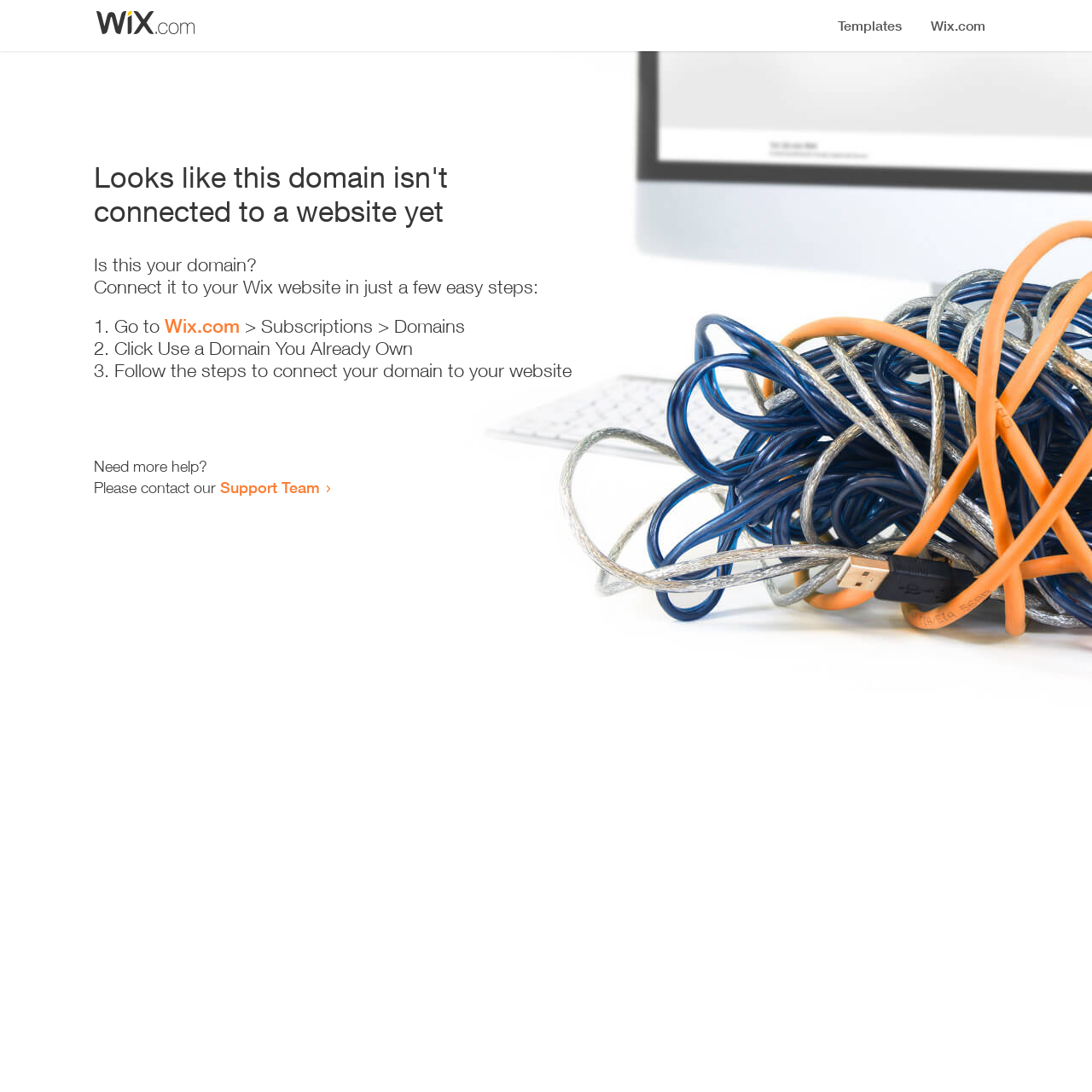What is the purpose of the provided steps?
Could you give a comprehensive explanation in response to this question?

The steps provided on the webpage are intended to guide the user in connecting their domain to their Wix website, as stated in the text 'Connect it to your Wix website in just a few easy steps:'.